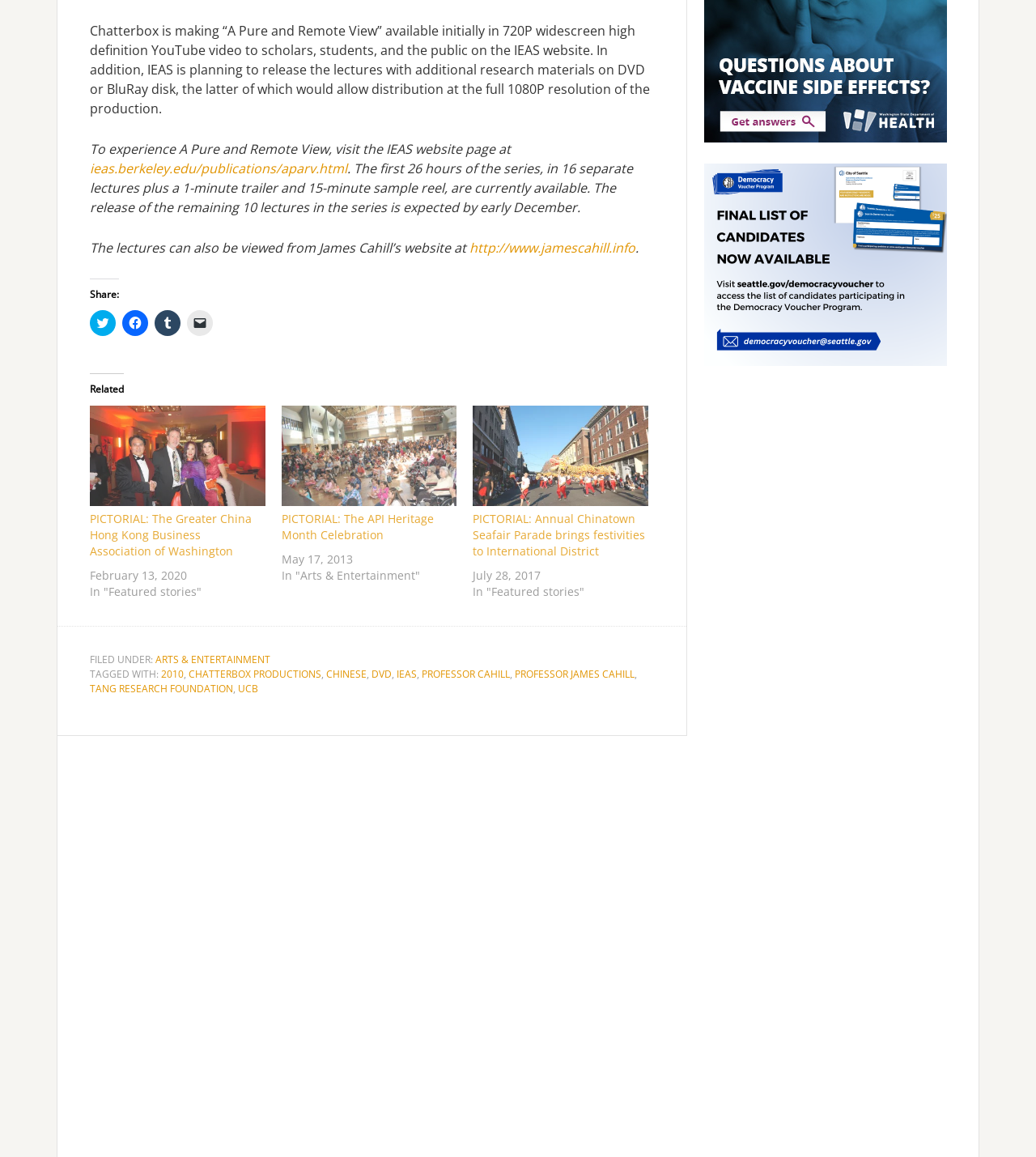Please determine the bounding box coordinates of the section I need to click to accomplish this instruction: "View the lectures on James Cahill’s website".

[0.453, 0.206, 0.613, 0.222]